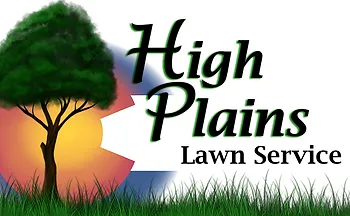Explain in detail what you see in the image.

The image features the logo of "High Plains Lawn Service," a company known for its lawn care services. The logo showcases a stylized tree, symbolizing nature and growth, set against a backdrop incorporating elements of the Colorado flag, highlighted by a vibrant sun. The business name is elegantly presented in a flowing script, emphasizing the professional and personal touch that High Plains Lawn Service prides itself on. This branding likely reflects the company's commitment to quality lawn maintenance and customer service in the Denver area.